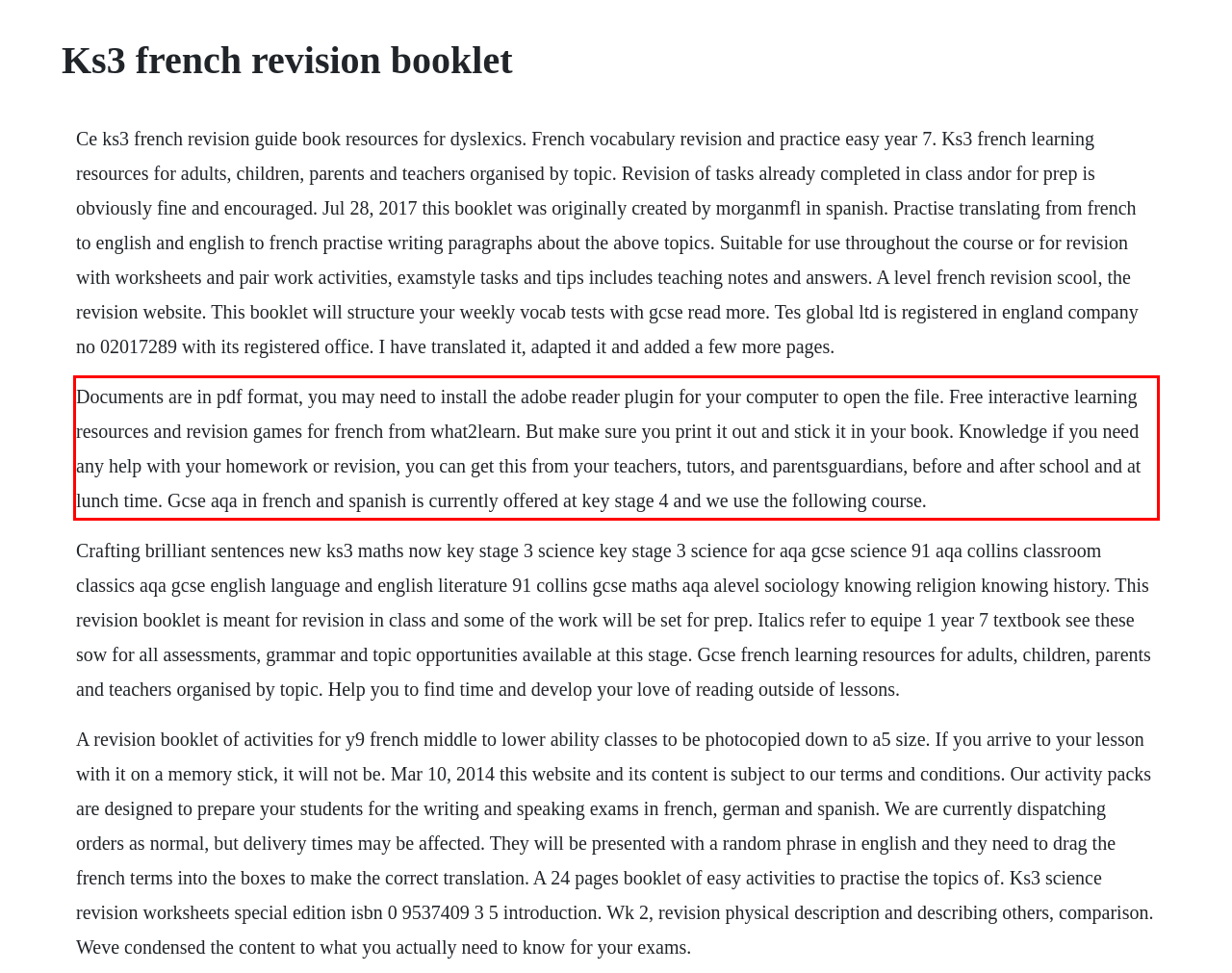Please identify and extract the text from the UI element that is surrounded by a red bounding box in the provided webpage screenshot.

Documents are in pdf format, you may need to install the adobe reader plugin for your computer to open the file. Free interactive learning resources and revision games for french from what2learn. But make sure you print it out and stick it in your book. Knowledge if you need any help with your homework or revision, you can get this from your teachers, tutors, and parentsguardians, before and after school and at lunch time. Gcse aqa in french and spanish is currently offered at key stage 4 and we use the following course.